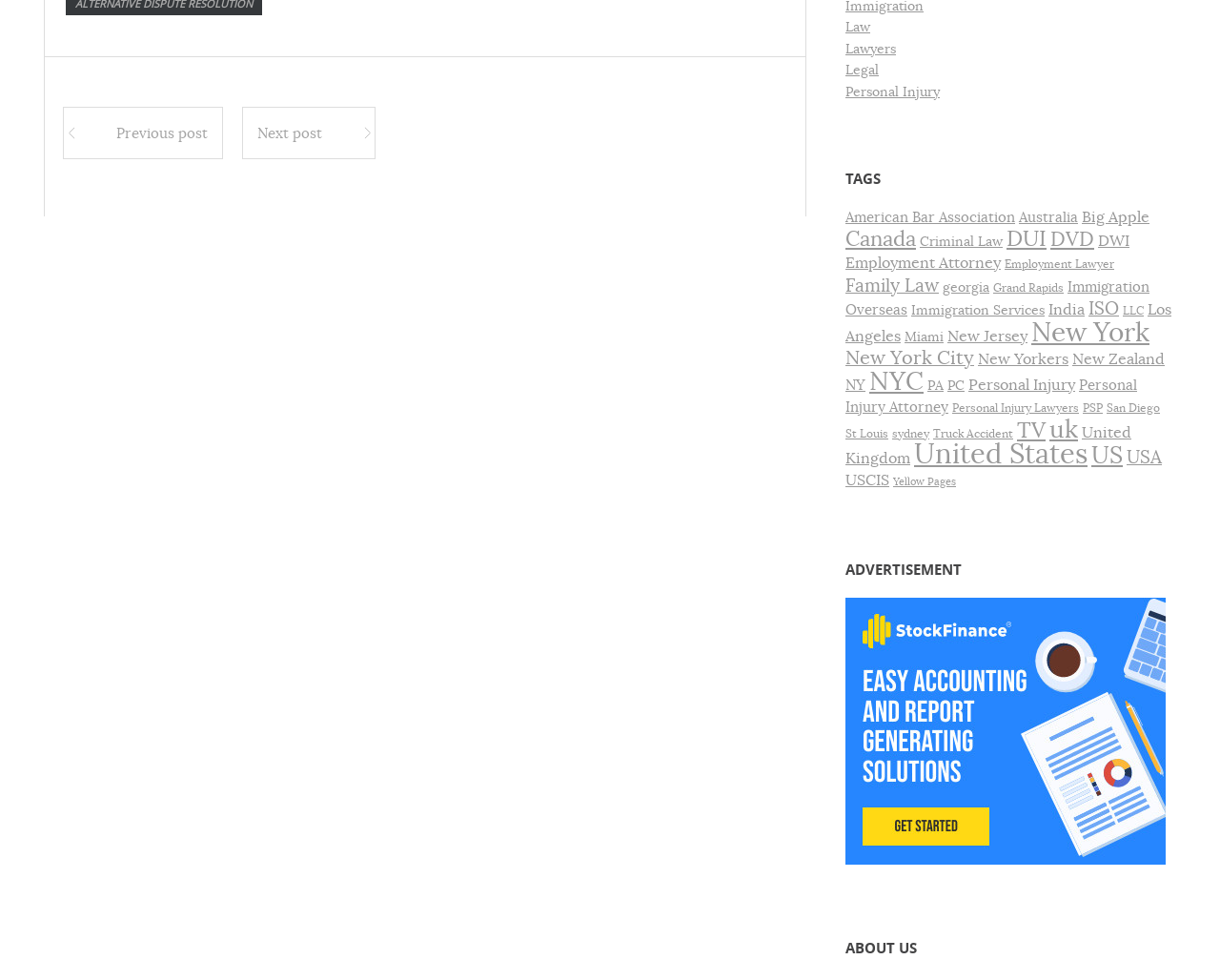Locate the bounding box coordinates of the area you need to click to fulfill this instruction: 'Click on the 'Purses Legal' advertisement'. The coordinates must be in the form of four float numbers ranging from 0 to 1: [left, top, right, bottom].

[0.693, 0.869, 0.955, 0.887]